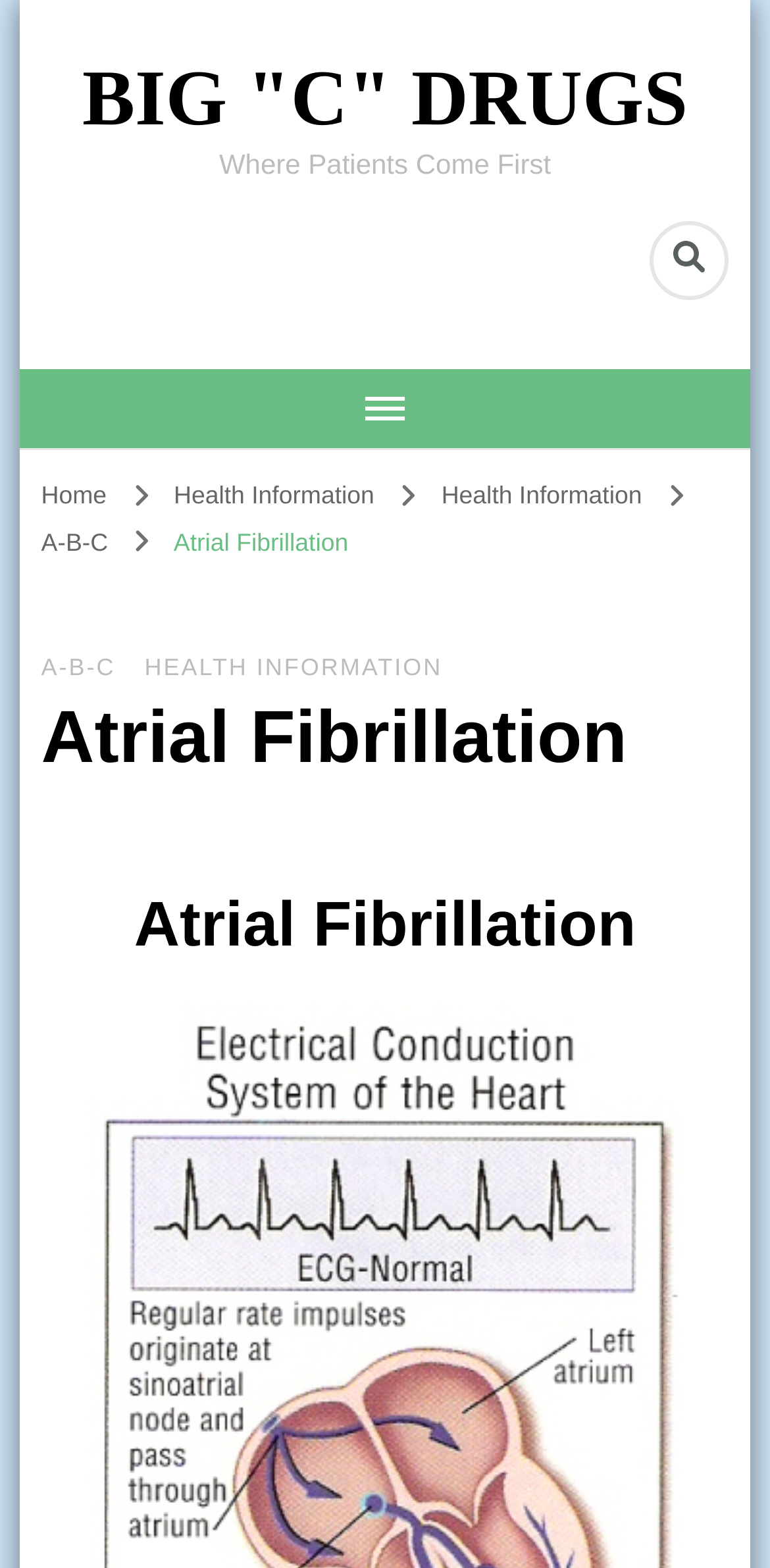Determine the bounding box coordinates of the clickable region to follow the instruction: "Open the mobile navigation".

[0.025, 0.235, 0.975, 0.286]